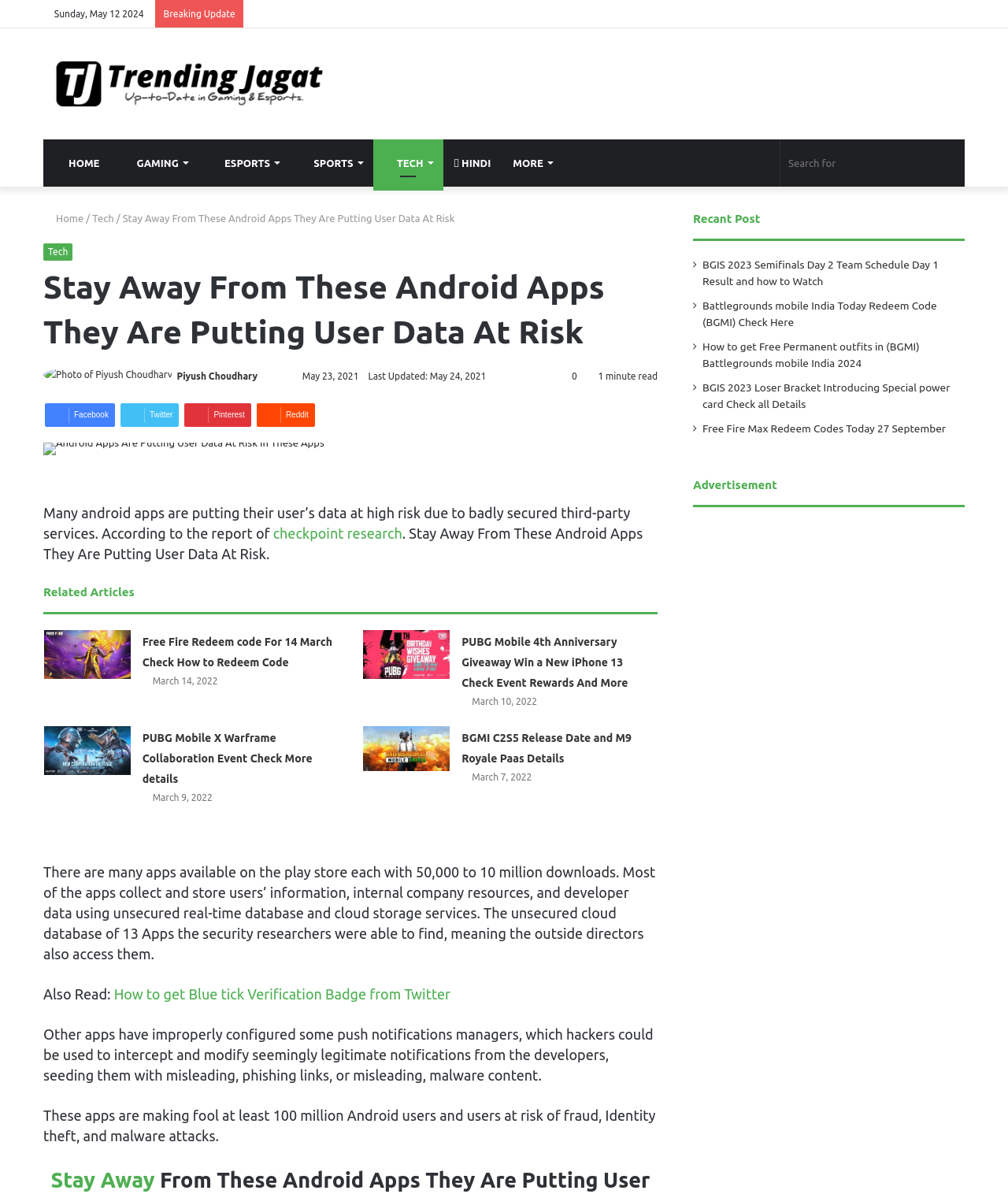Determine the bounding box coordinates for the clickable element to execute this instruction: "Read Stay Away From These Android Apps They Are Putting User Data At Risk". Provide the coordinates as four float numbers between 0 and 1, i.e., [left, top, right, bottom].

[0.122, 0.178, 0.451, 0.187]